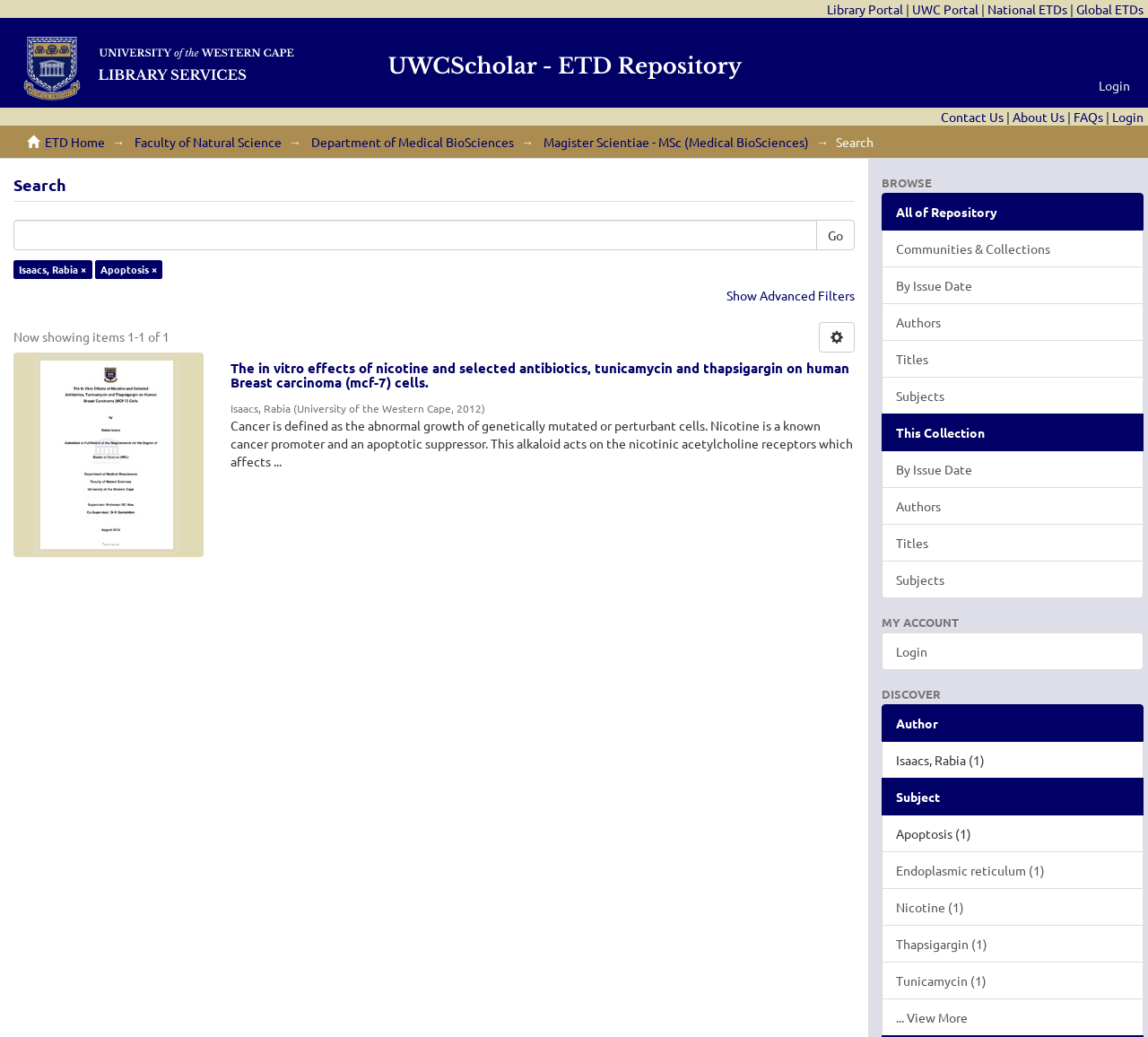What is the university of the thesis?
Please provide a detailed answer to the question.

The university of the thesis can be found in the search result, which is a link element with a heading element inside it. The university's name is 'University of the Western Cape', which is shown as a static text element below the thesis title.